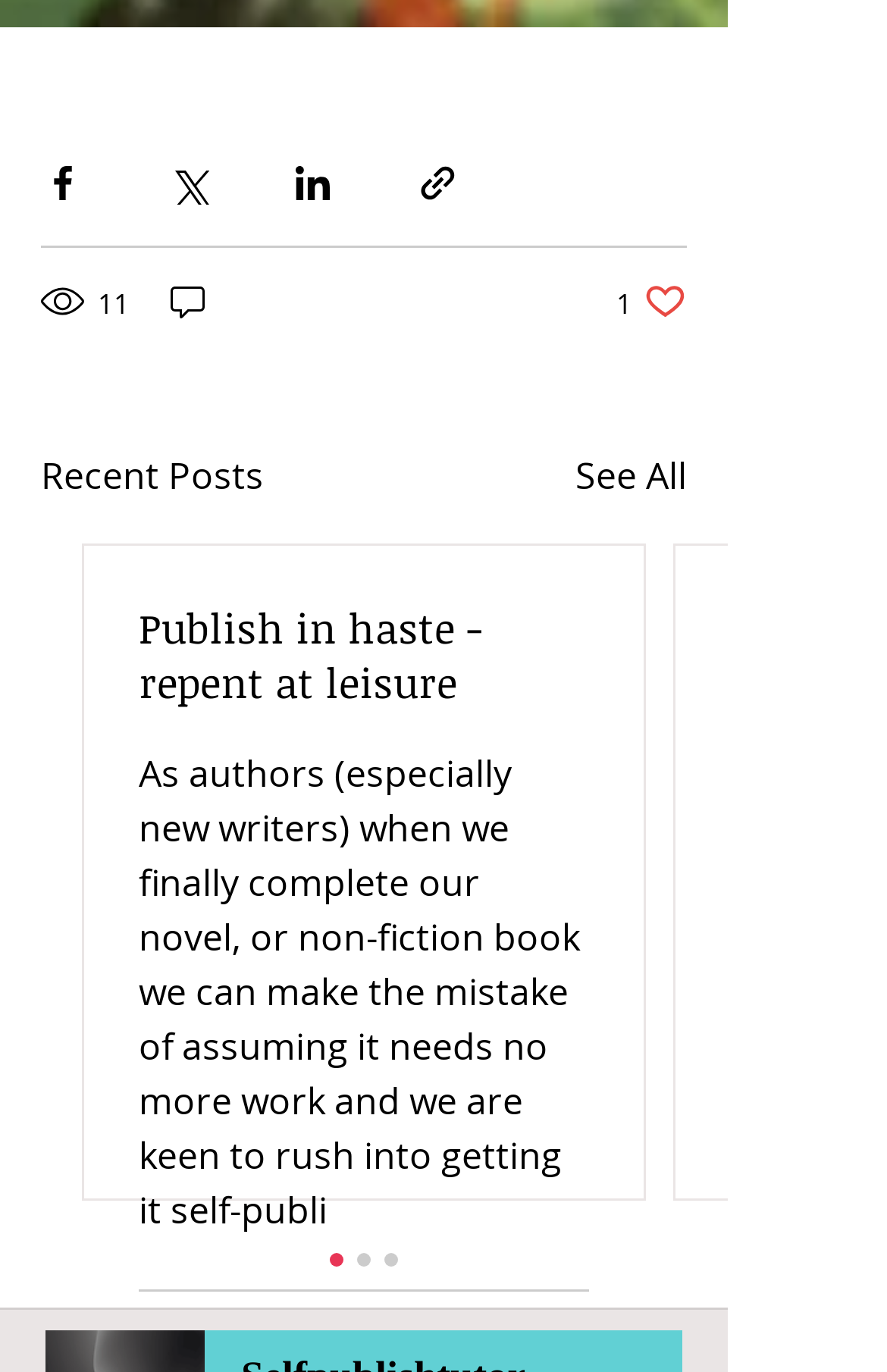Respond to the question below with a single word or phrase:
How many comments does the first post have?

0 comments